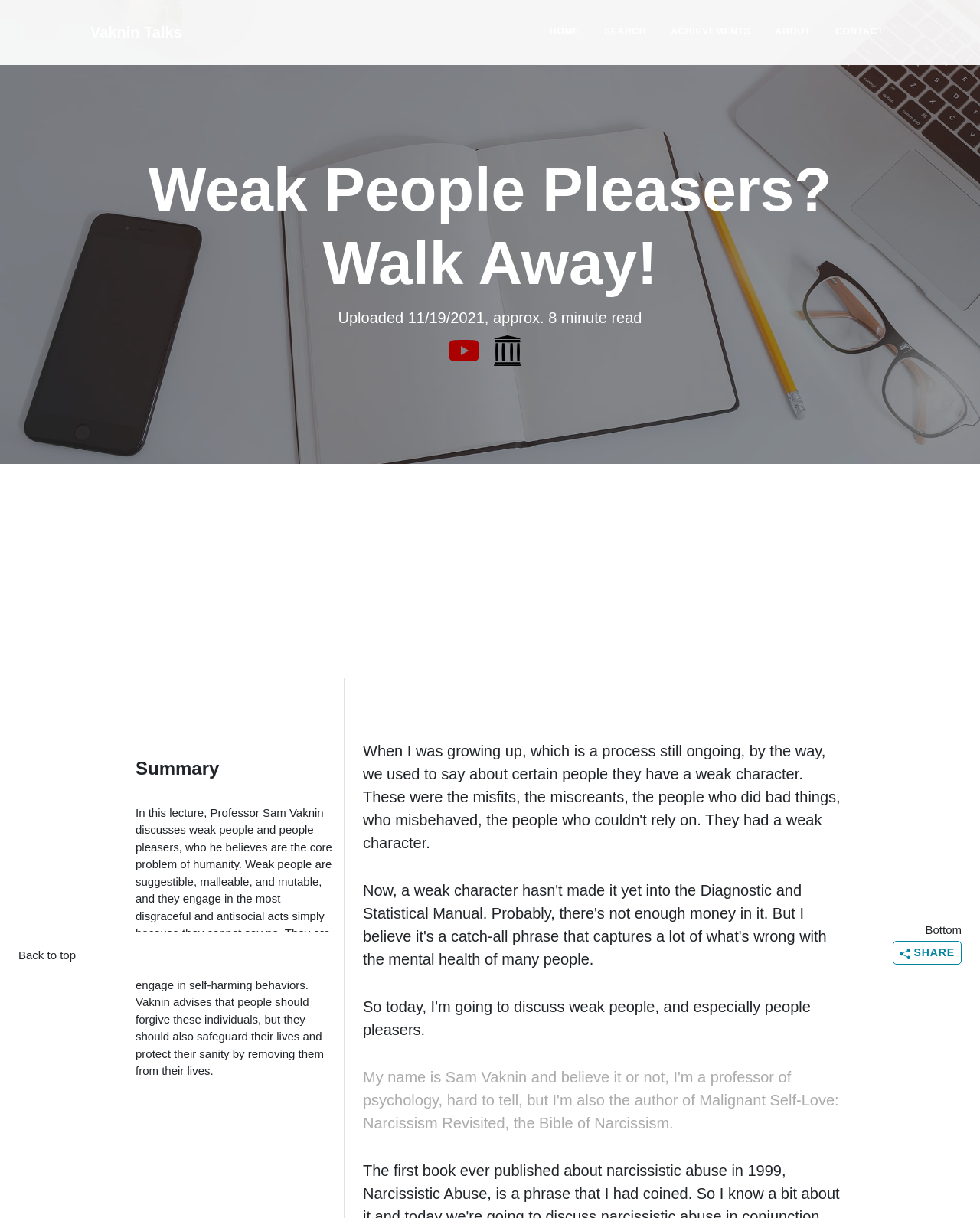Answer the question using only one word or a concise phrase: What is the position of the 'SHARE' button?

Bottom right